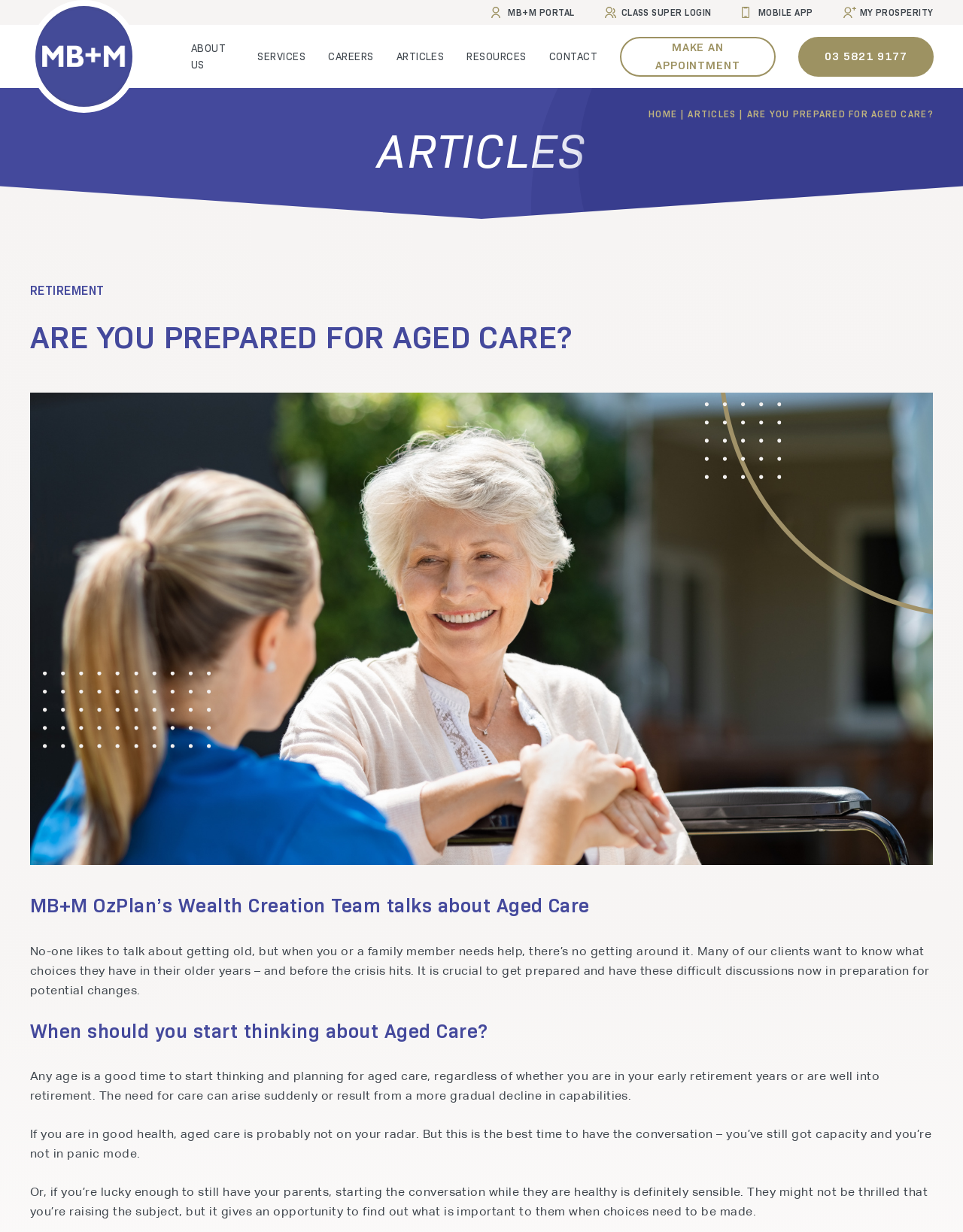Please identify the bounding box coordinates of the element that needs to be clicked to perform the following instruction: "Contact MB+M".

[0.57, 0.033, 0.62, 0.059]